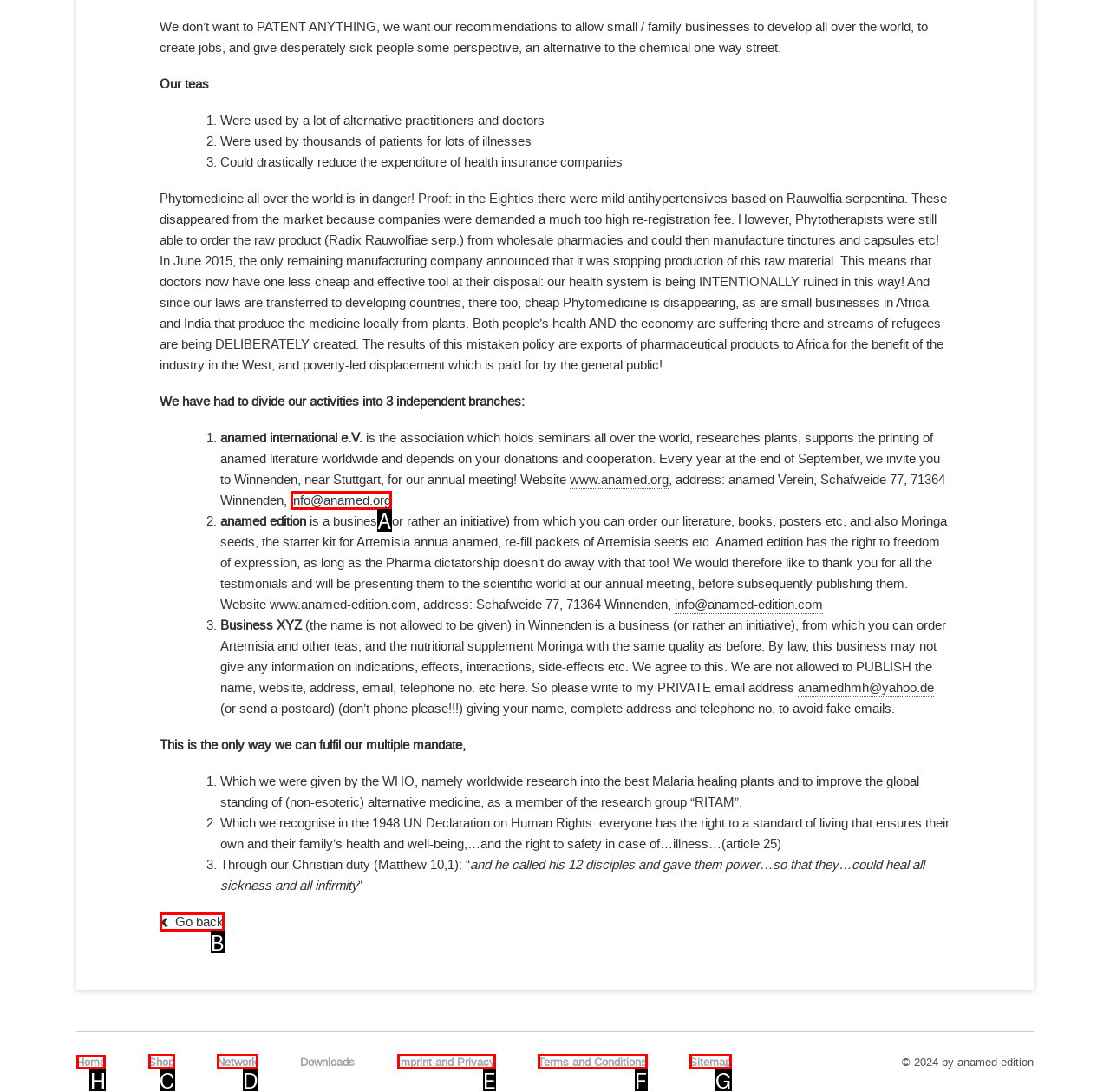Select the correct option from the given choices to perform this task: Go to 'Home'. Provide the letter of that option.

H